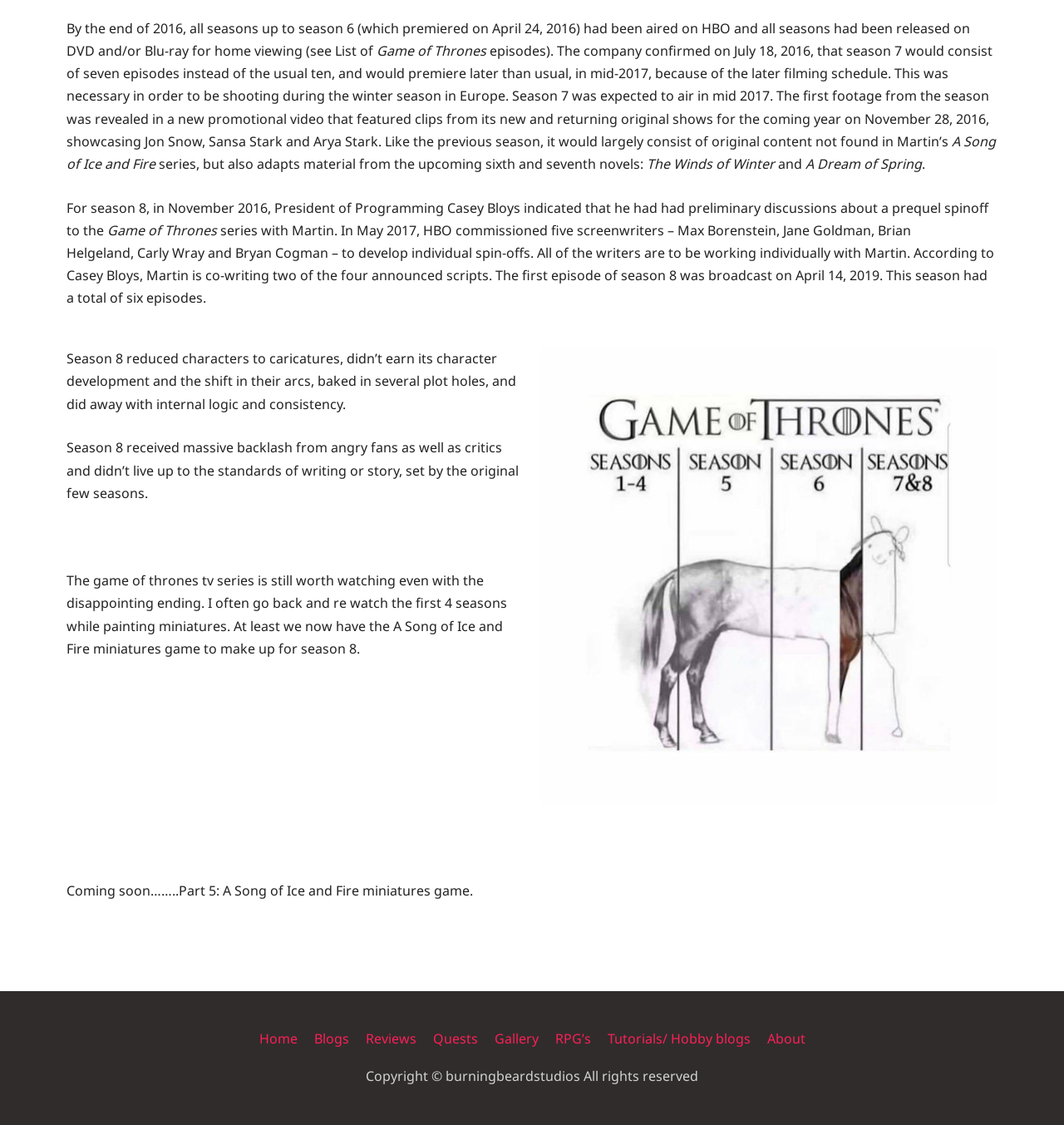Could you indicate the bounding box coordinates of the region to click in order to complete this instruction: "Click on the 'Reviews' link".

[0.337, 0.915, 0.397, 0.931]